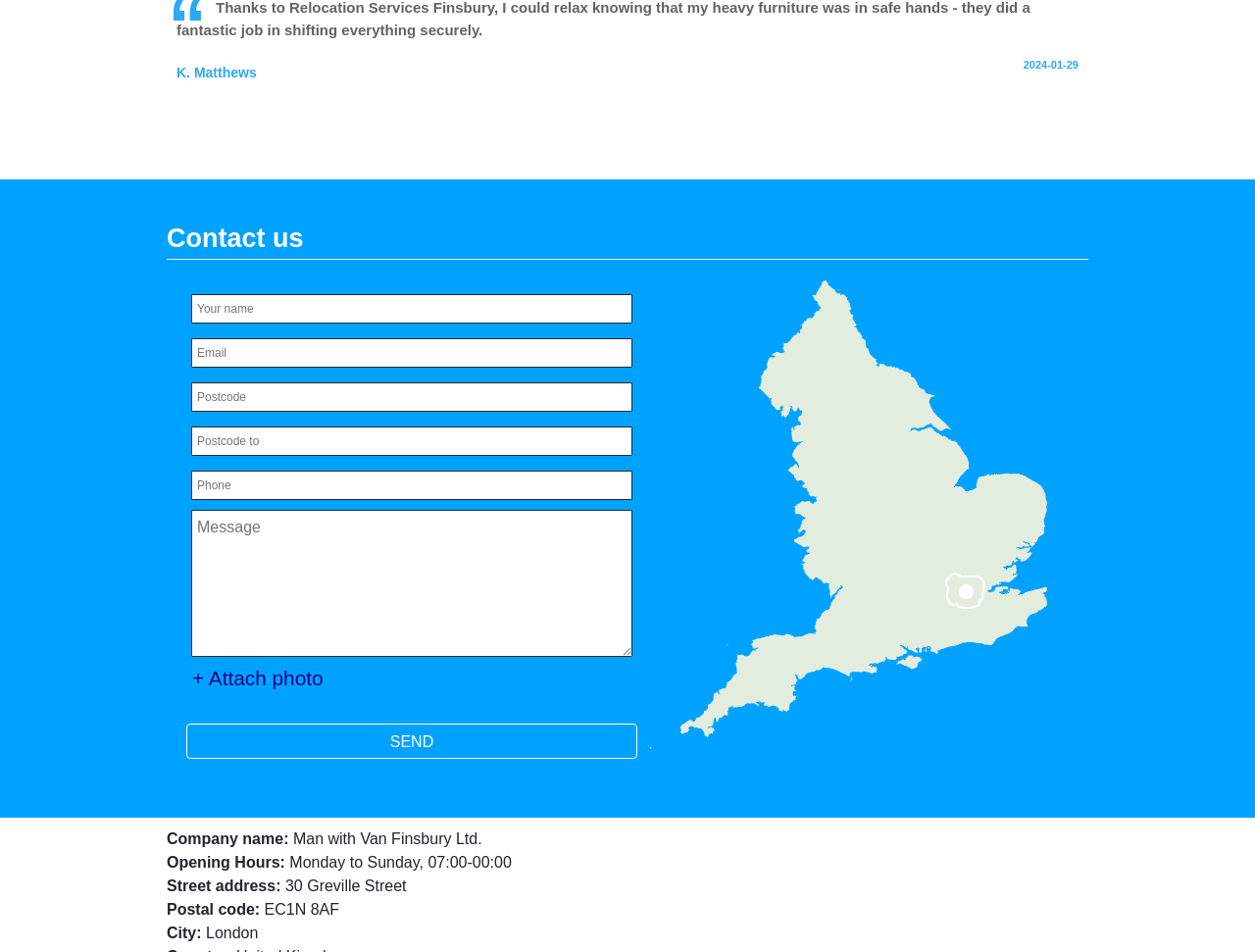Answer the question in one word or a short phrase:
What is the street address of the company?

30 Greville Street